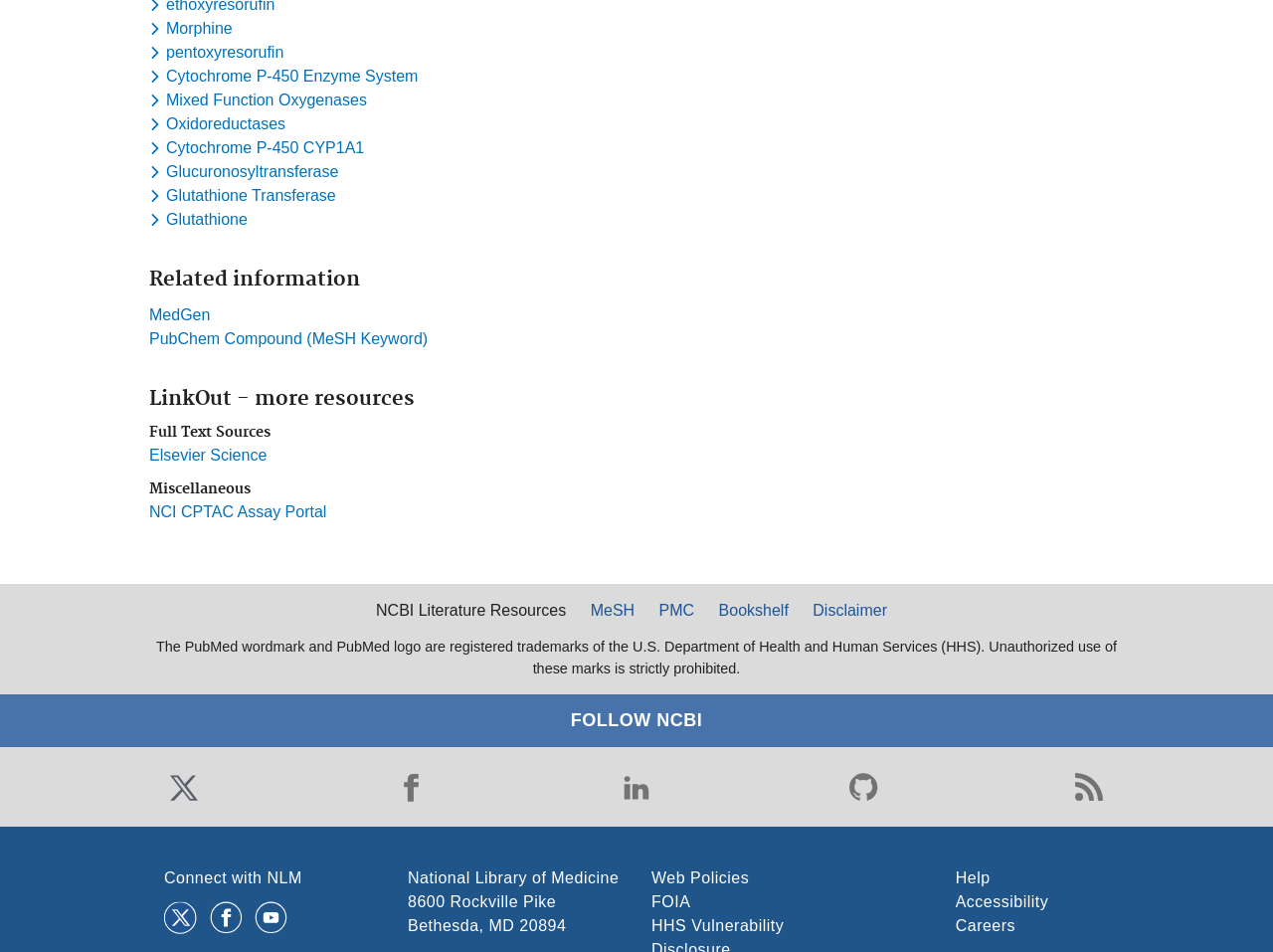Please find the bounding box coordinates of the element's region to be clicked to carry out this instruction: "Connect with NLM".

[0.129, 0.913, 0.237, 0.931]